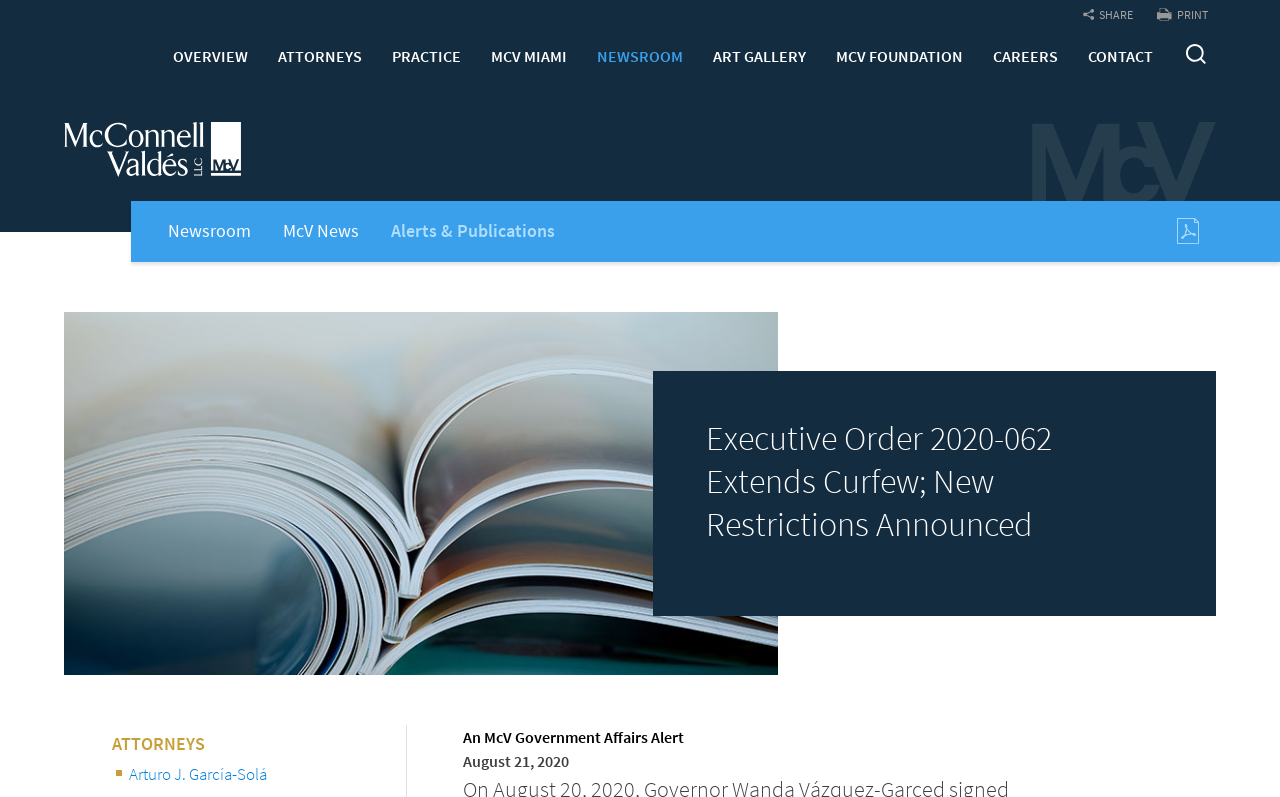What is the date of the news article?
Carefully analyze the image and provide a thorough answer to the question.

I found the answer by looking at the time element located below the heading of the webpage, which states 'August 21, 2020'.